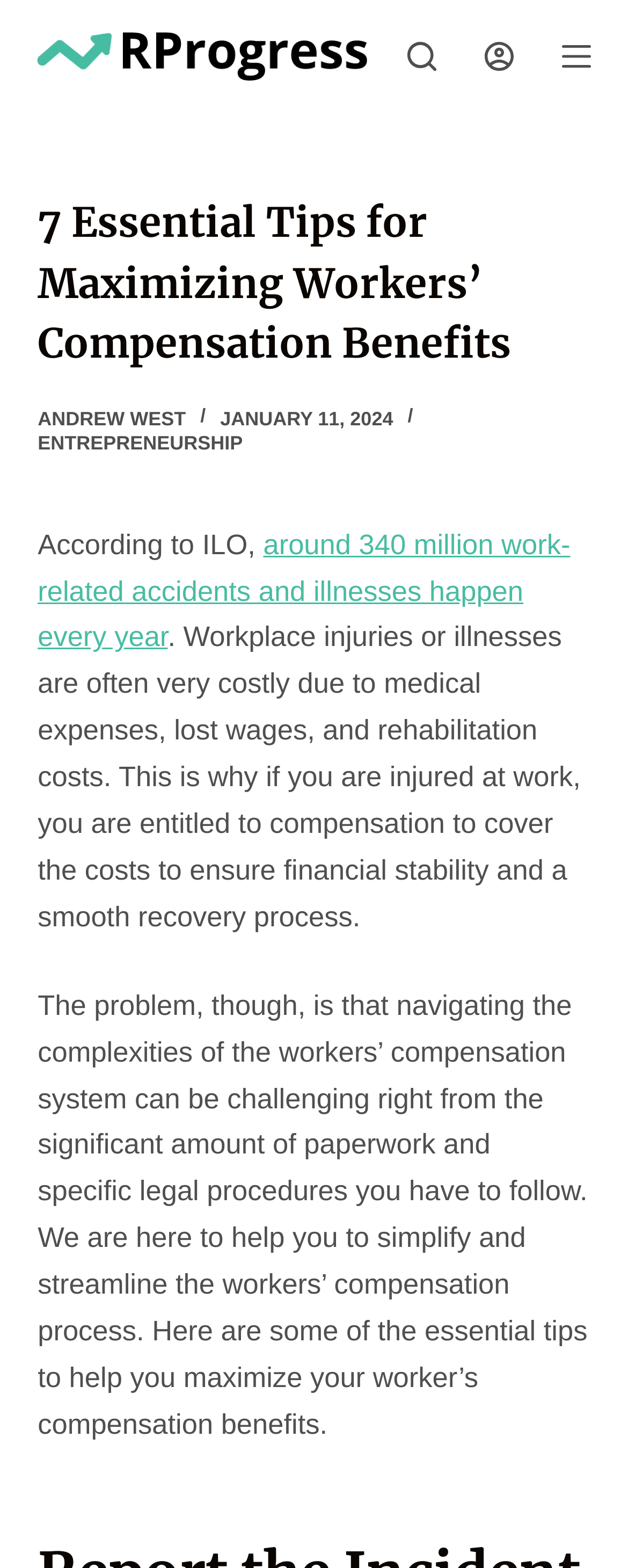Provide the bounding box coordinates for the UI element that is described as: "Login".

[0.771, 0.027, 0.817, 0.045]